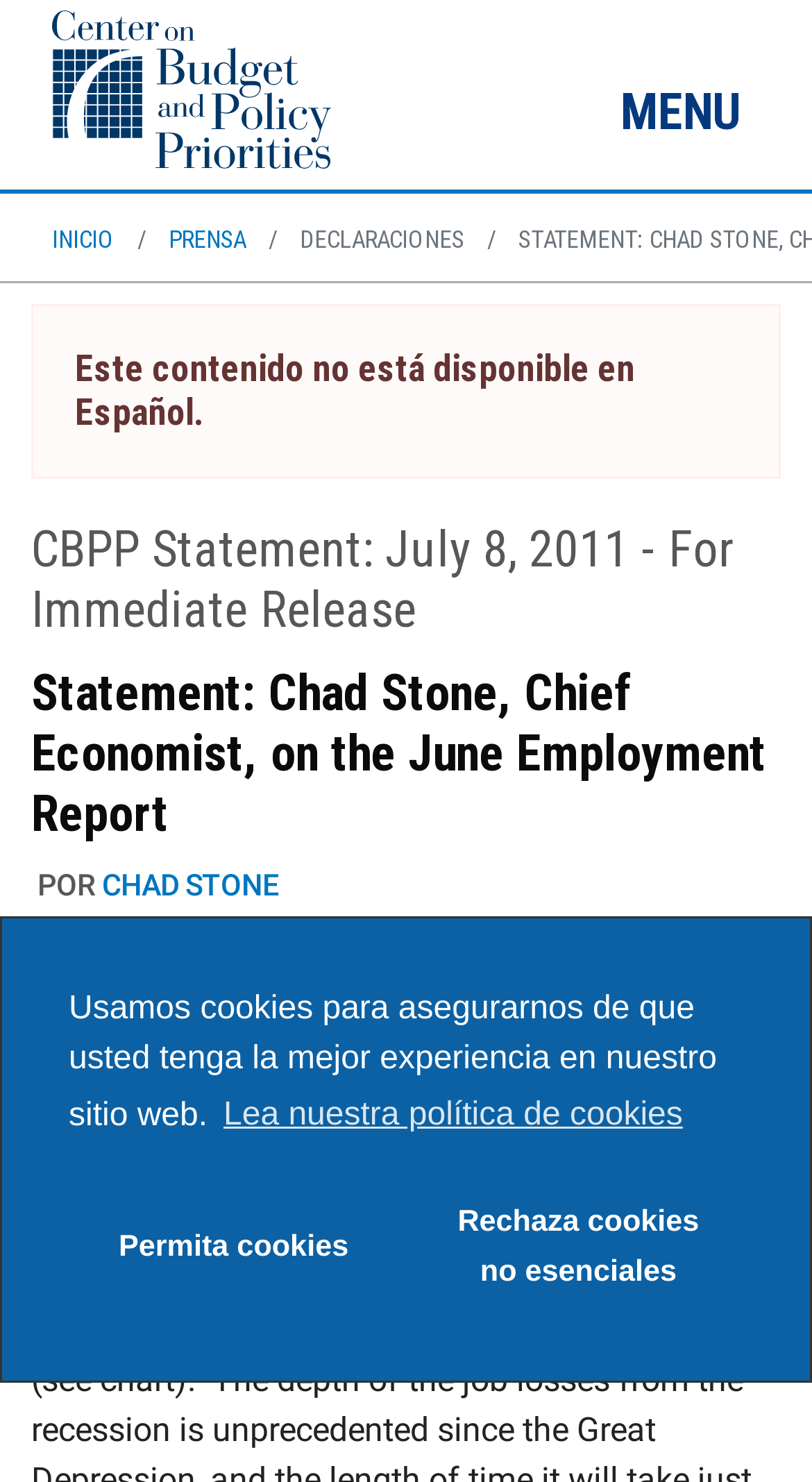What is the name of the organization?
Answer the question with a detailed and thorough explanation.

I found the answer by looking at the root element which says 'Statement: Chad Stone, Chief Economist, on the June Employment Report | Center on Budget and Policy Priorities'. The name of the organization is mentioned as Center on Budget and Policy Priorities.